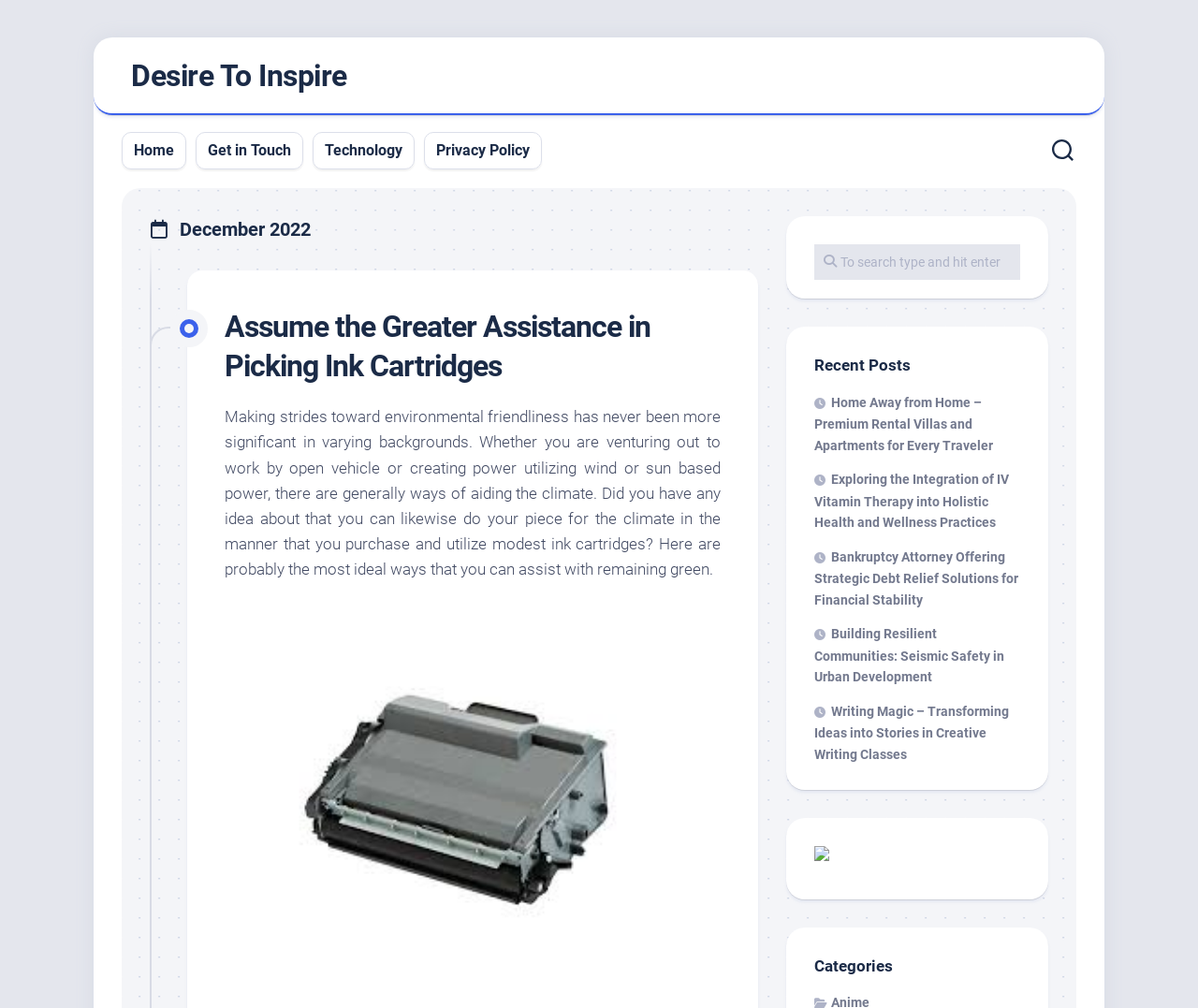Please identify the bounding box coordinates of the element I need to click to follow this instruction: "read recent post about Home Away from Home".

[0.68, 0.391, 0.829, 0.449]